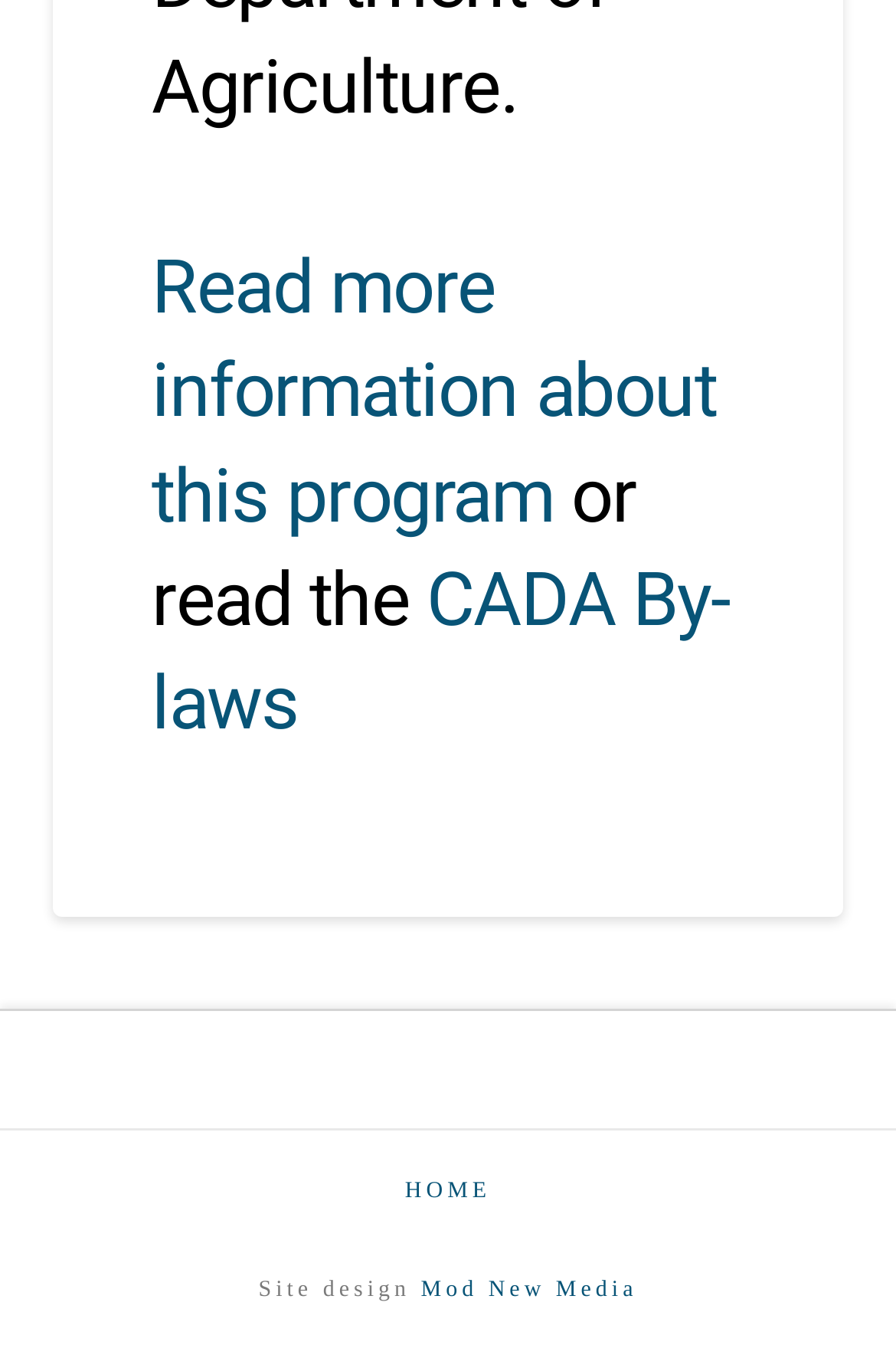Bounding box coordinates must be specified in the format (top-left x, top-left y, bottom-right x, bottom-right y). All values should be floating point numbers between 0 and 1. What are the bounding box coordinates of the UI element described as: Mod New Media

[0.47, 0.94, 0.712, 0.959]